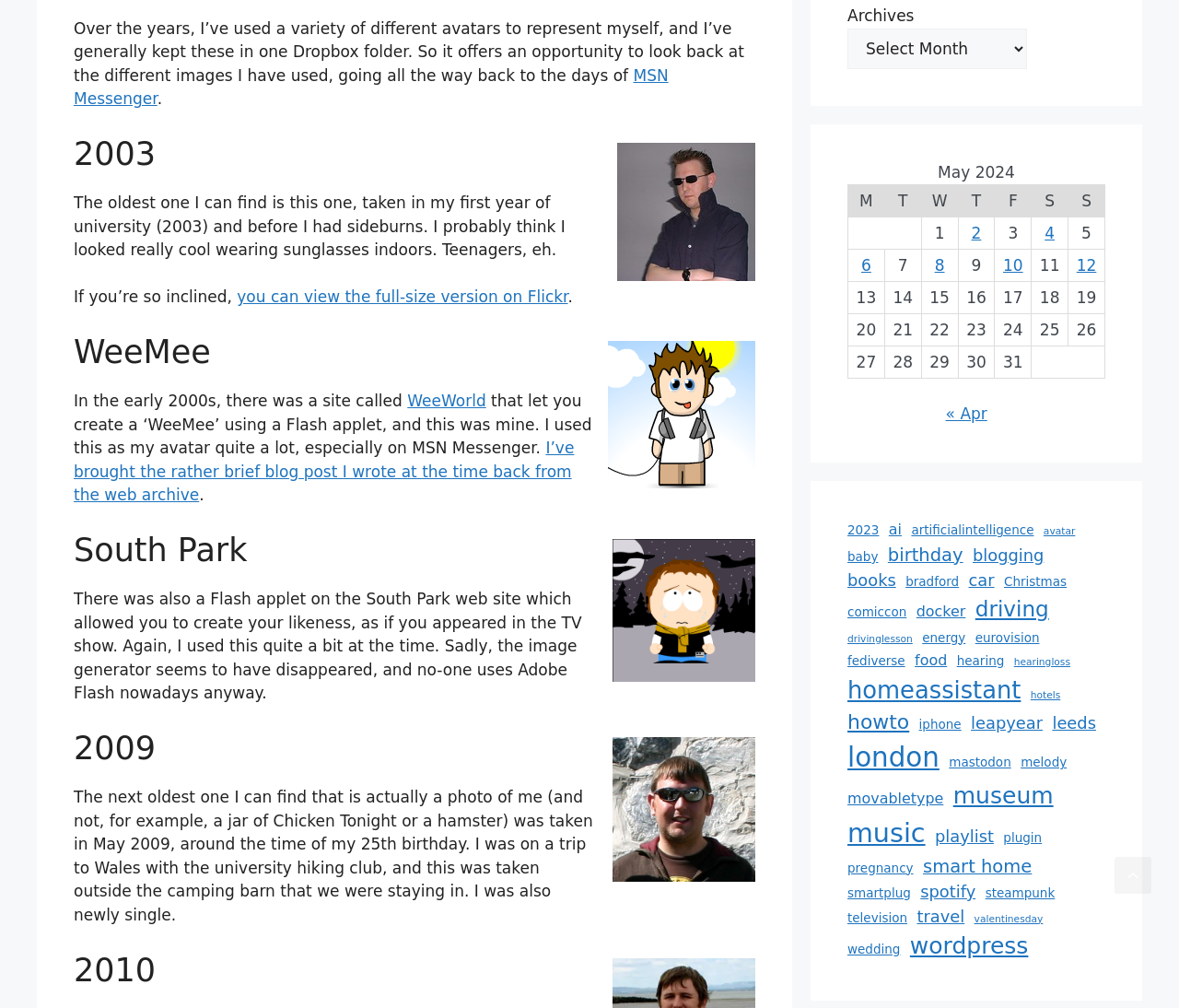Locate the bounding box coordinates for the element described below: "plugin". The coordinates must be four float values between 0 and 1, formatted as [left, top, right, bottom].

[0.851, 0.821, 0.884, 0.84]